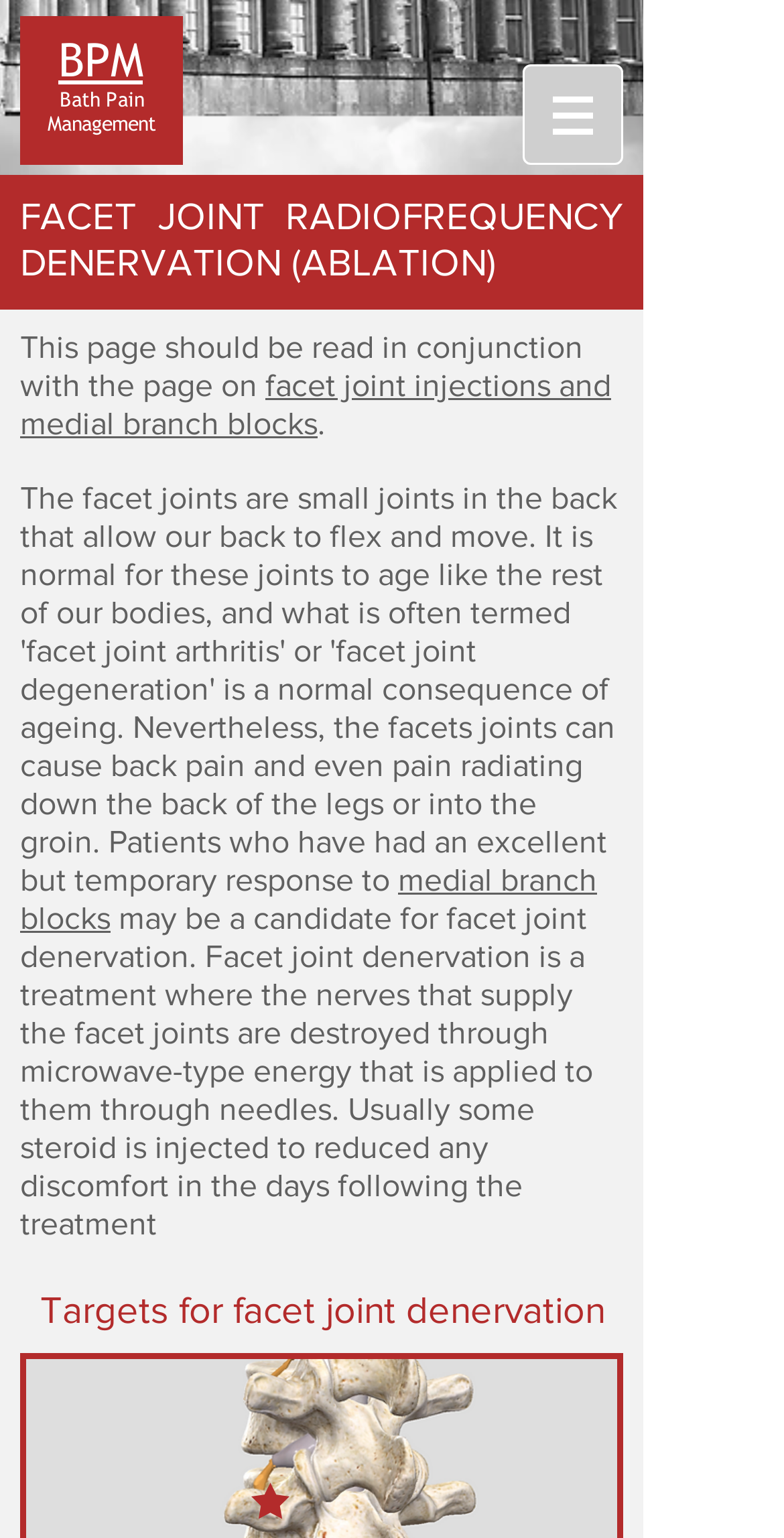Examine the screenshot and answer the question in as much detail as possible: What is the relation between facet joint injections and medial branch blocks?

I found the answer by looking at the link element that says 'facet joint injections and medial branch blocks'. This suggests that facet joint injections and medial branch blocks are related treatments, and the page on facet joint injections and medial branch blocks should be read in conjunction with this page.